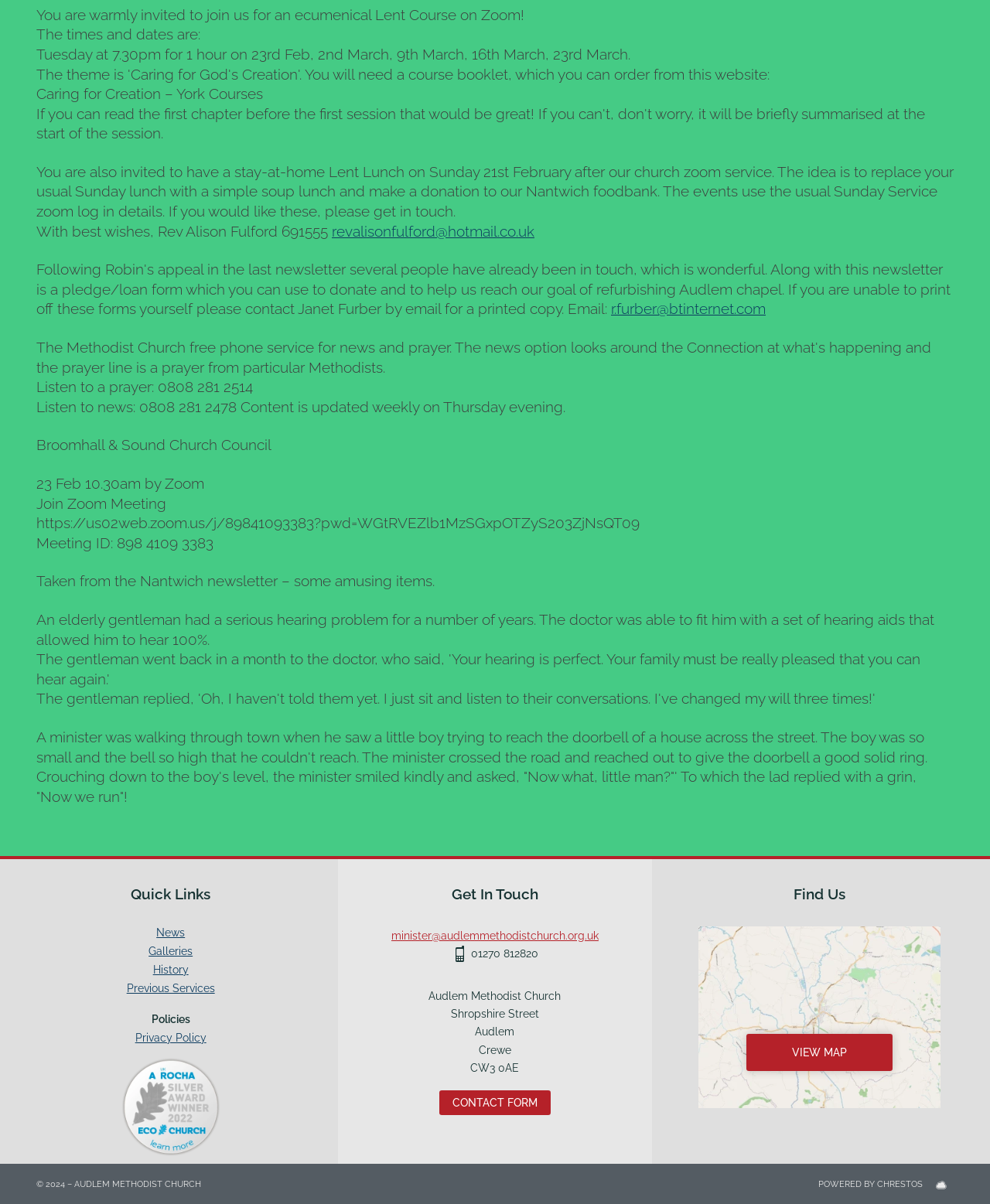Using the given description, provide the bounding box coordinates formatted as (top-left x, top-left y, bottom-right x, bottom-right y), with all values being floating point numbers between 0 and 1. Description: r.furber@btinternet.com

[0.617, 0.249, 0.773, 0.264]